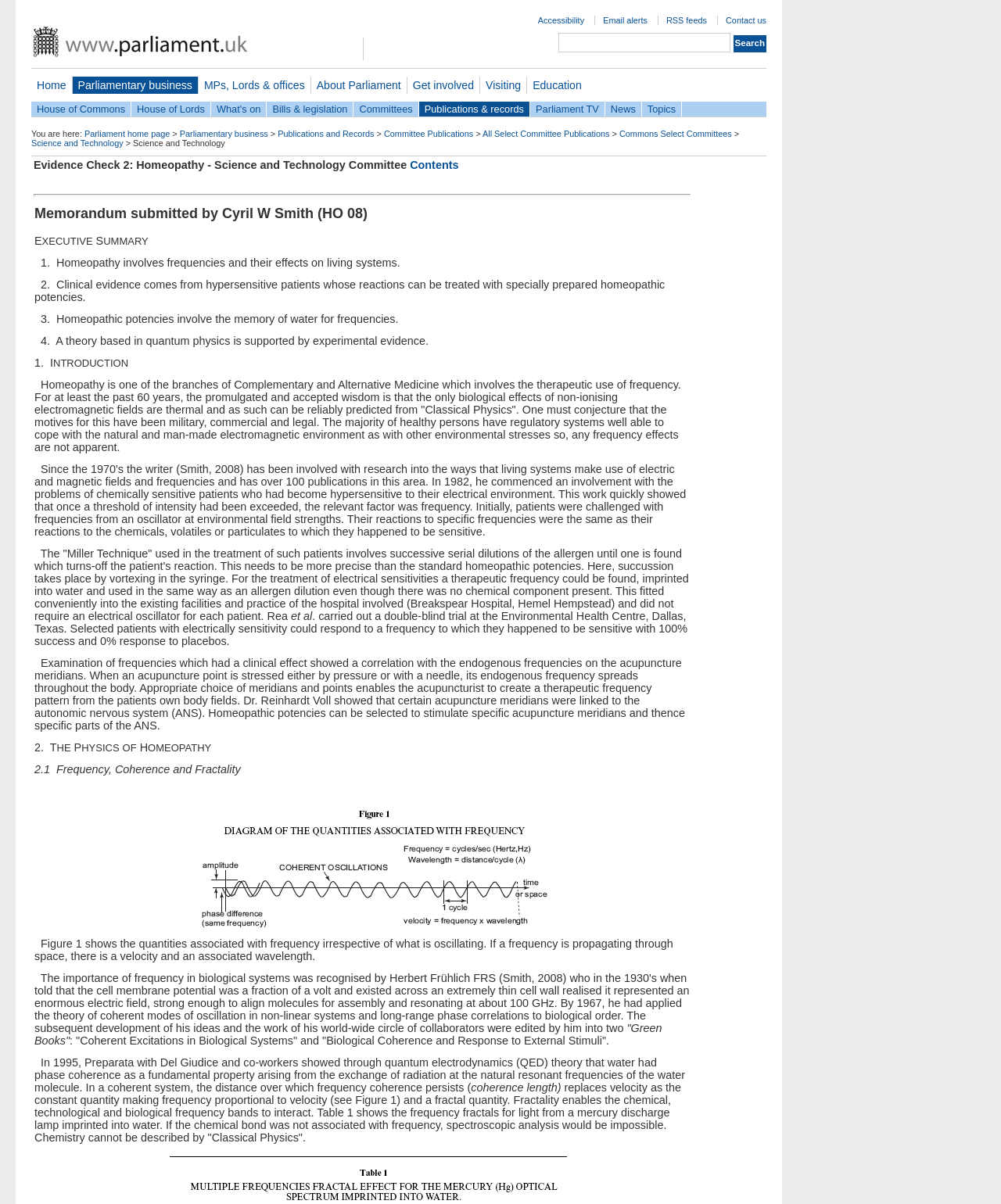Summarize the webpage with intricate details.

The webpage is about the House of Commons' Science and Technology Committee, specifically focusing on written evidence related to homeopathy. At the top of the page, there are several links to other parliamentary resources, including accessibility options, email alerts, RSS feeds, and contact information. Below these links, there is a search bar and a navigation menu with links to various parliamentary business sections, such as MPs, Lords, and offices, as well as educational resources.

The main content of the page is divided into two sections. The first section displays a table of contents with links to different parts of the written evidence, including an introduction, clinical evidence, and physics of homeopathy. The second section presents the written evidence itself, which consists of a series of paragraphs and sections discussing the principles and practices of homeopathy, including the use of frequency and quantum physics.

Throughout the written evidence, there are several static text elements, including headings, paragraphs, and captions, as well as an image. The text discusses various topics, such as the therapeutic use of frequency, the "Miller Technique," and the correlation between frequencies and acupuncture meridians. There are also references to scientific studies and theories, including quantum electrodynamics and fractality.

Overall, the webpage appears to be a formal, informative resource providing written evidence on the topic of homeopathy, with a focus on the scientific principles and practices underlying this branch of complementary and alternative medicine.